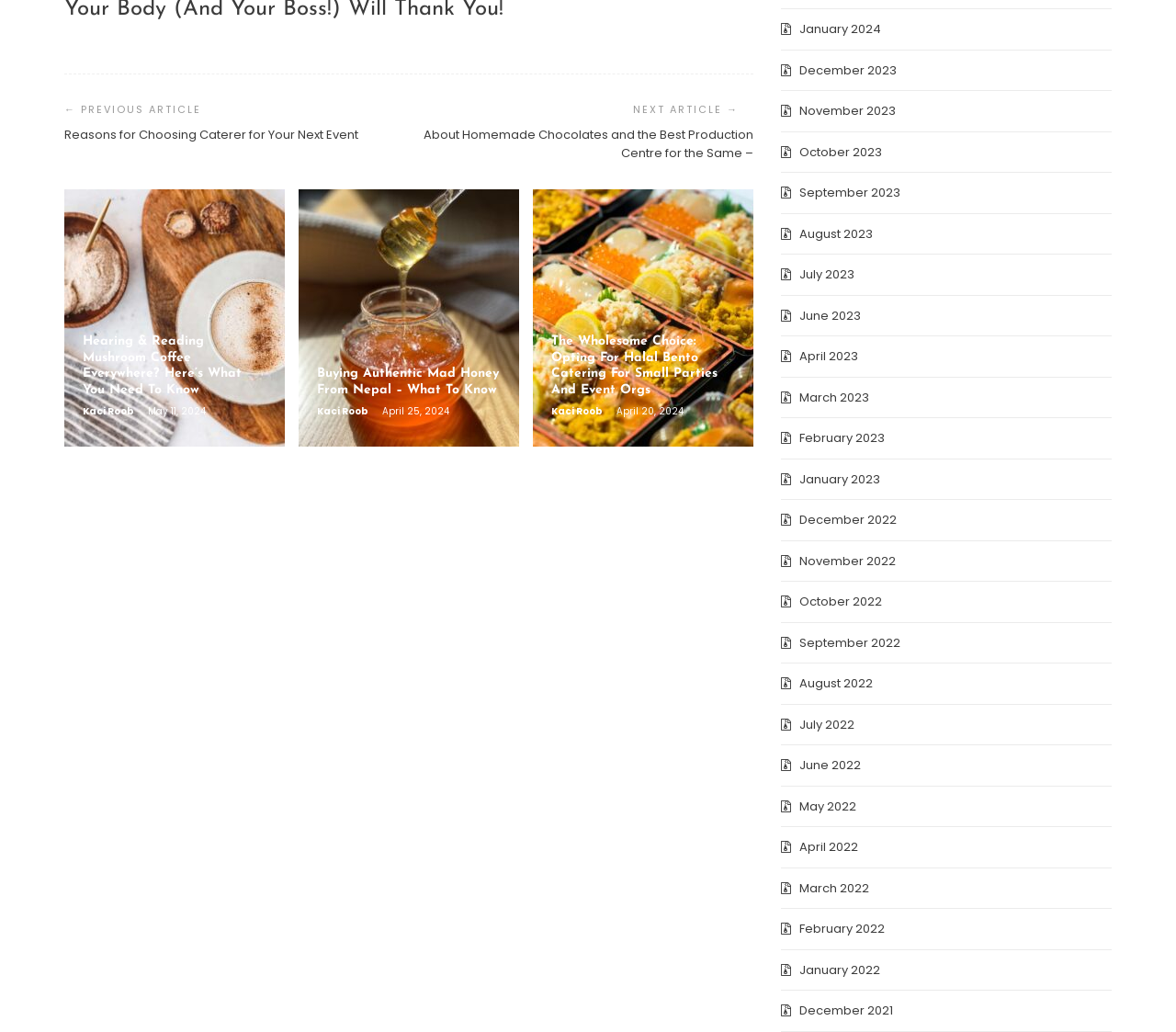Please determine the bounding box coordinates for the element that should be clicked to follow these instructions: "Browse posts from 'May 2024'".

[0.68, 0.02, 0.749, 0.037]